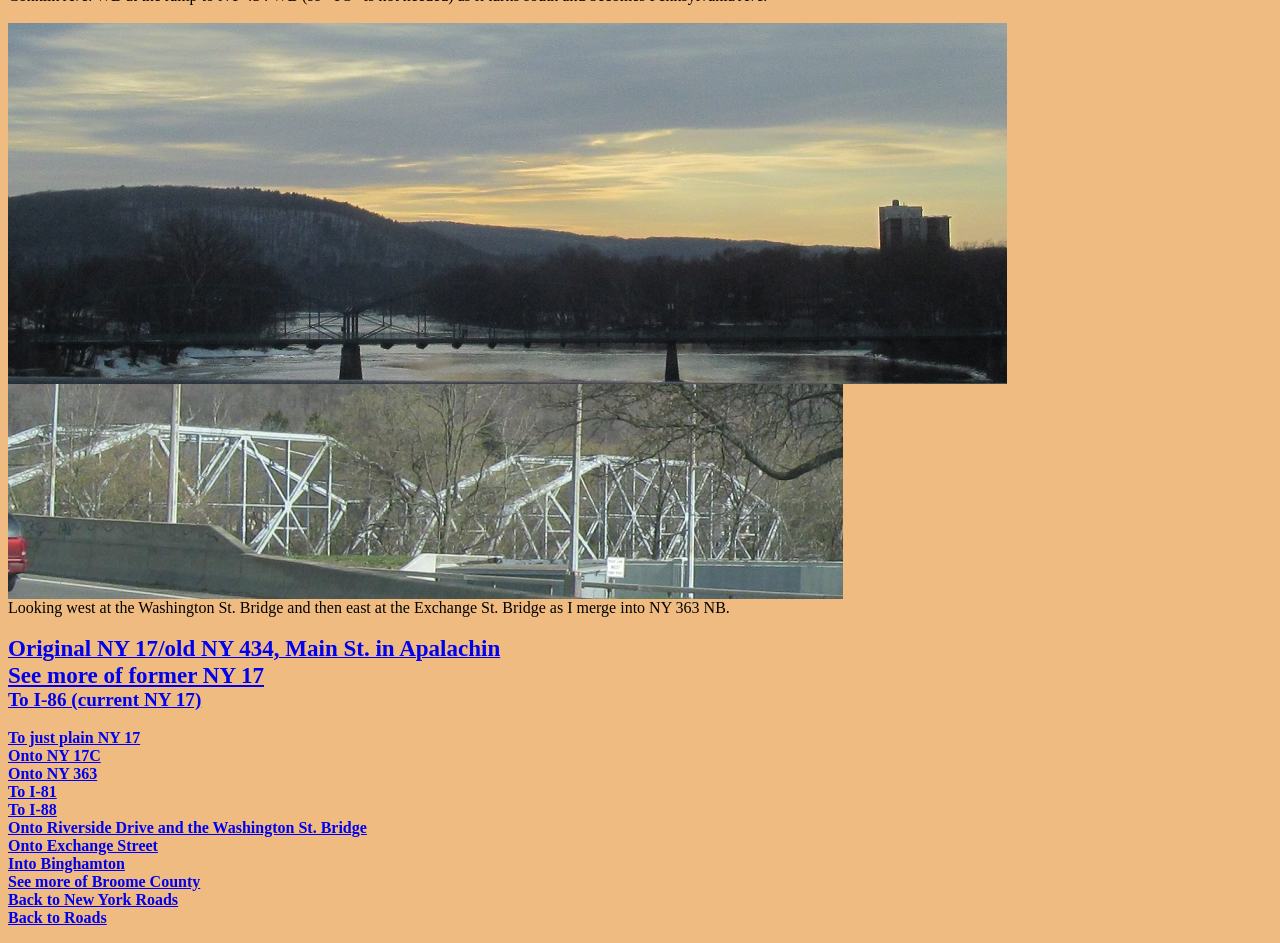Determine the bounding box of the UI element mentioned here: "To I-81". The coordinates must be in the format [left, top, right, bottom] with values ranging from 0 to 1.

[0.006, 0.83, 0.044, 0.848]